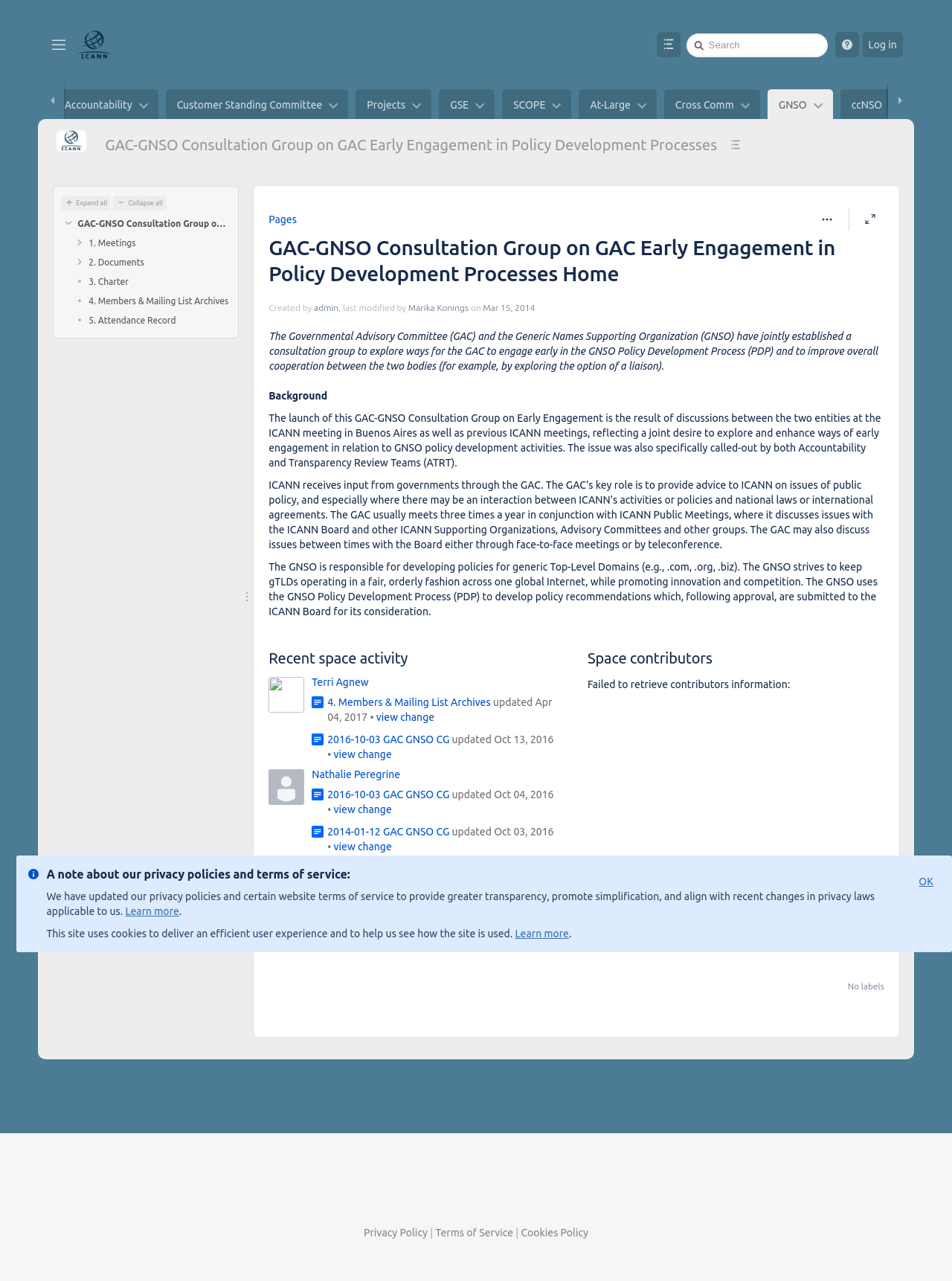Determine the bounding box coordinates for the region that must be clicked to execute the following instruction: "Search for something".

[0.721, 0.026, 0.869, 0.045]